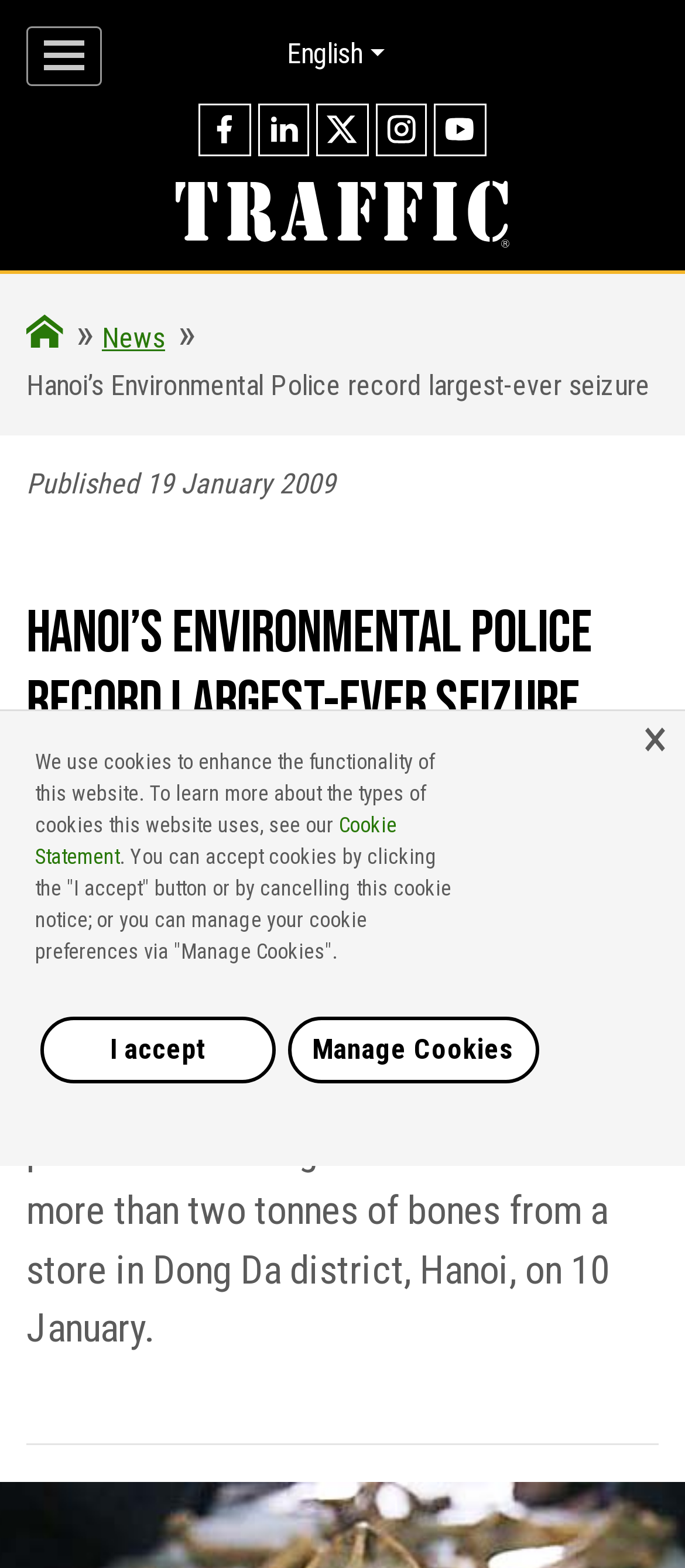Could you locate the bounding box coordinates for the section that should be clicked to accomplish this task: "View news".

[0.149, 0.205, 0.241, 0.226]